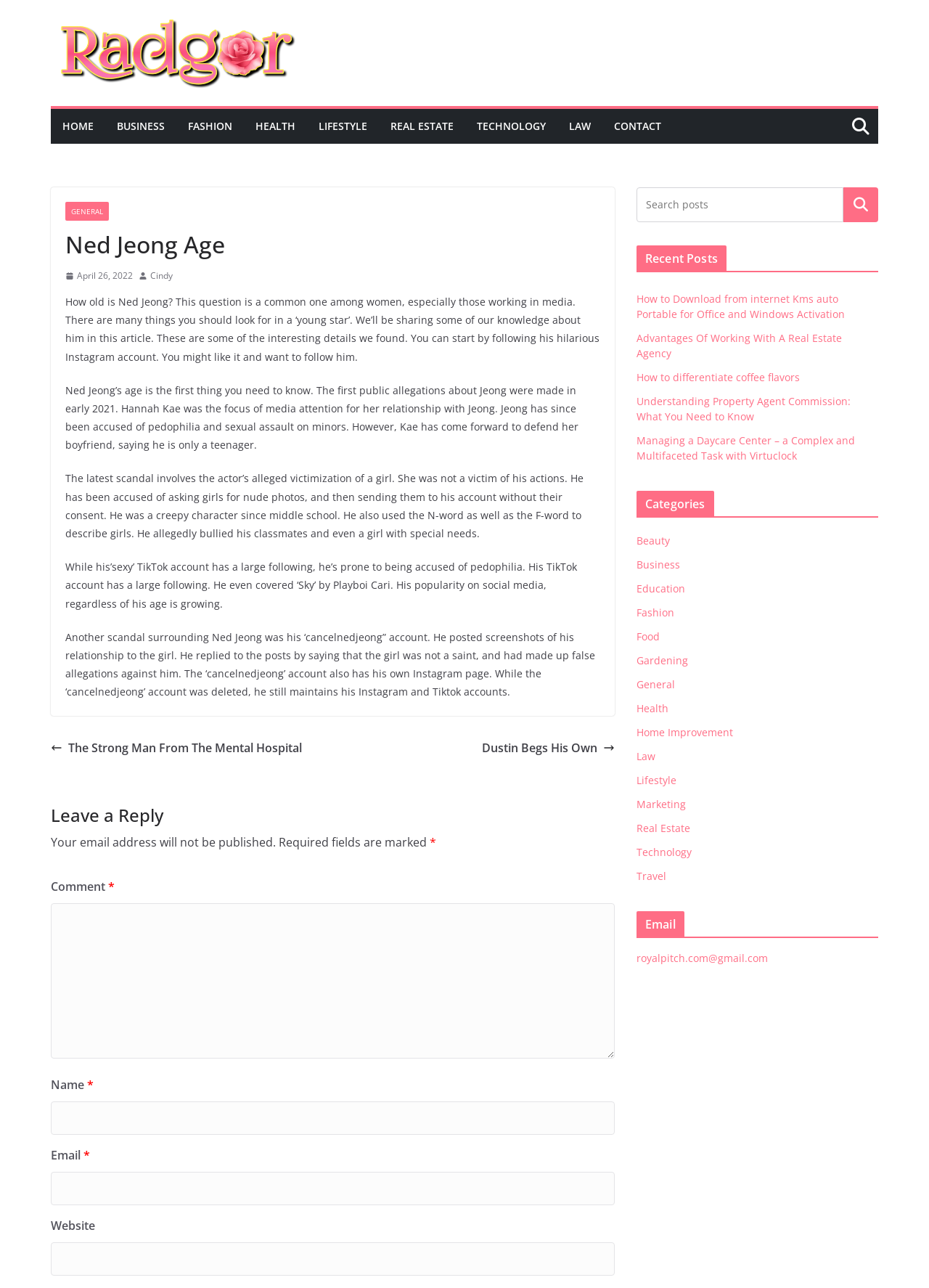Give the bounding box coordinates for the element described by: "April 17, 2023April 17, 2023".

None